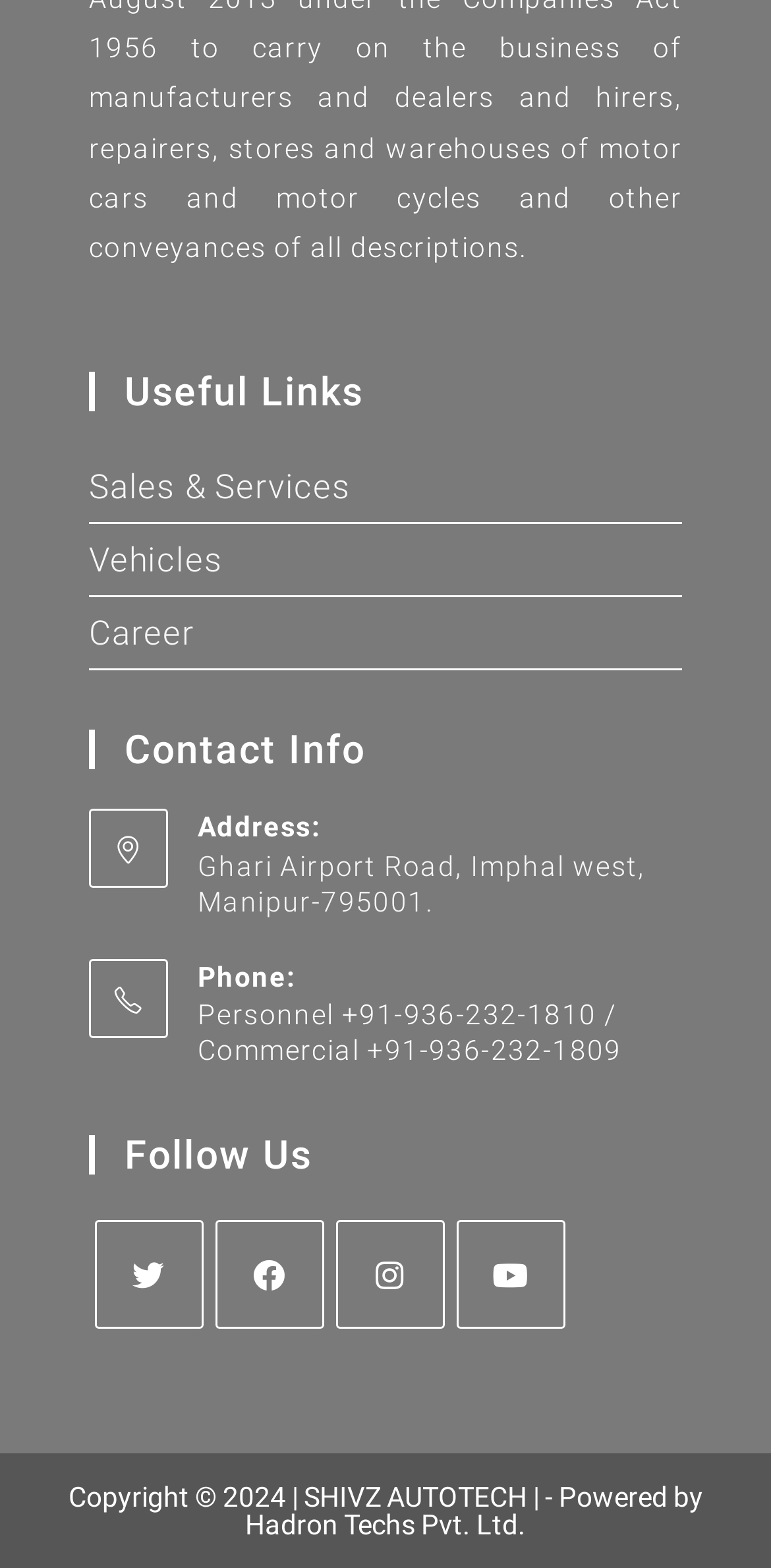What is the phone number for commercial inquiries?
Please give a detailed and thorough answer to the question, covering all relevant points.

I found the phone number by looking at the 'Contact Info' section, where it is listed as 'Phone:' followed by two phone numbers, one for personnel and one for commercial inquiries.